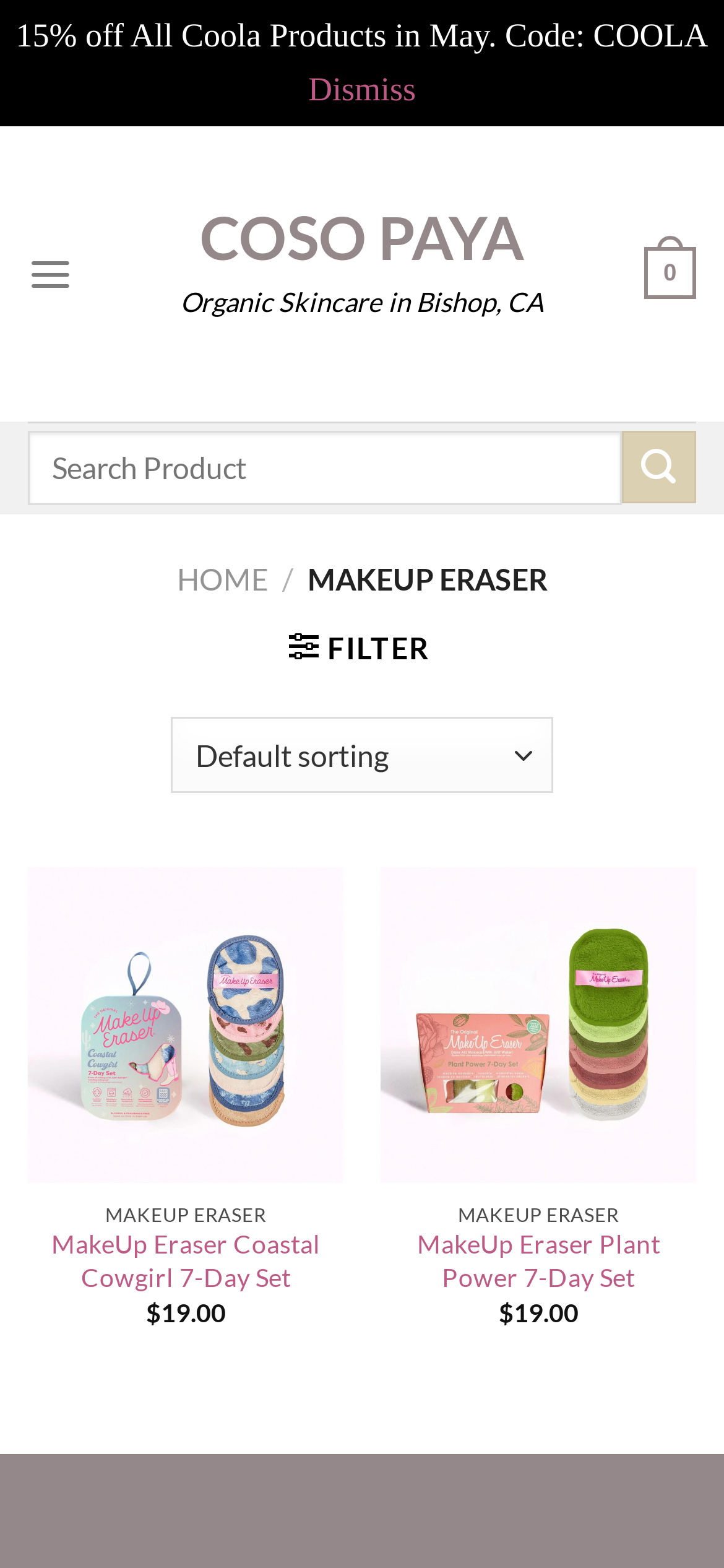What is the discount code for Coola products?
Analyze the screenshot and provide a detailed answer to the question.

I found a static text that mentions '15% off All Coola Products in May. Code: COOLA', which indicates that the discount code for Coola products is 'COOLA'.